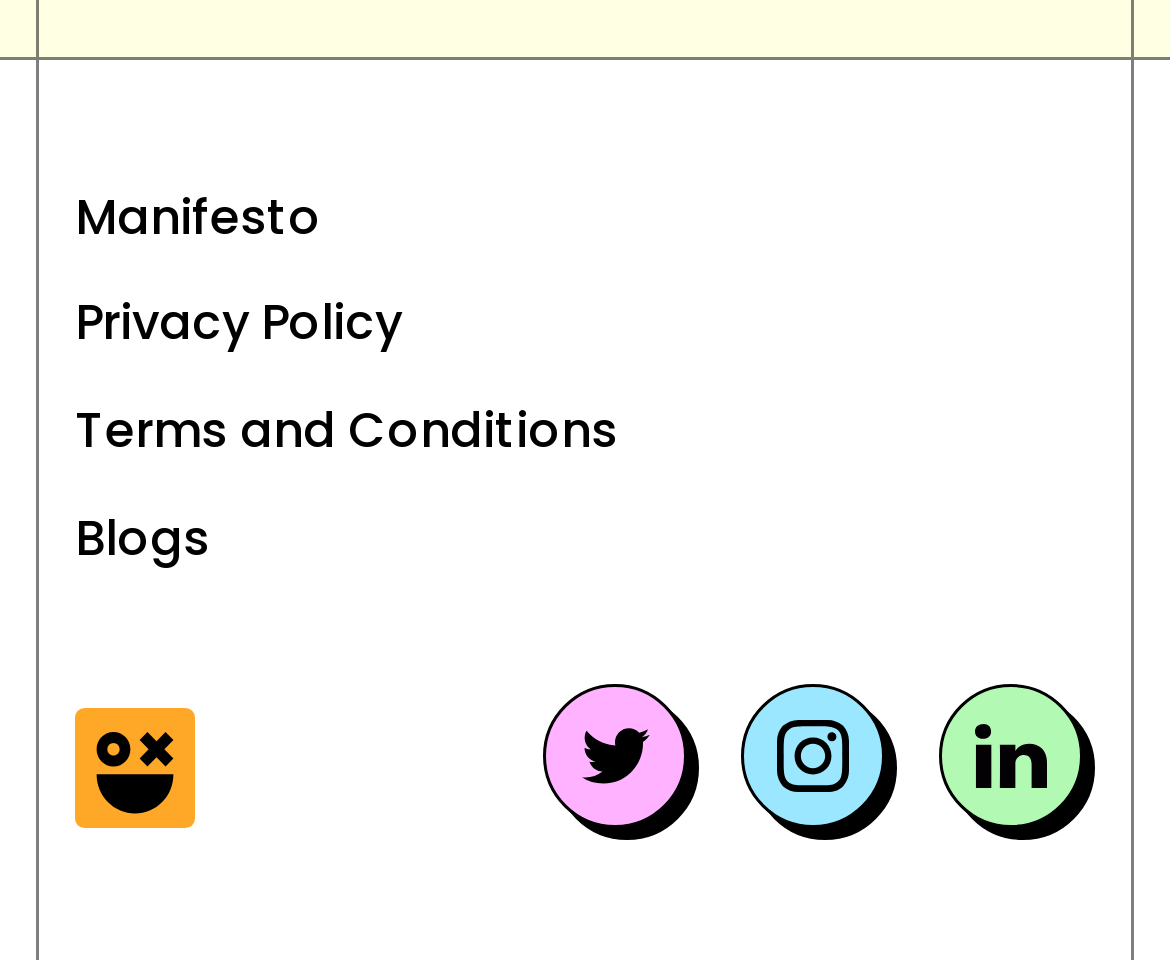Please respond to the question using a single word or phrase:
What is the position of the 'Blogs' link?

Fourth from the top